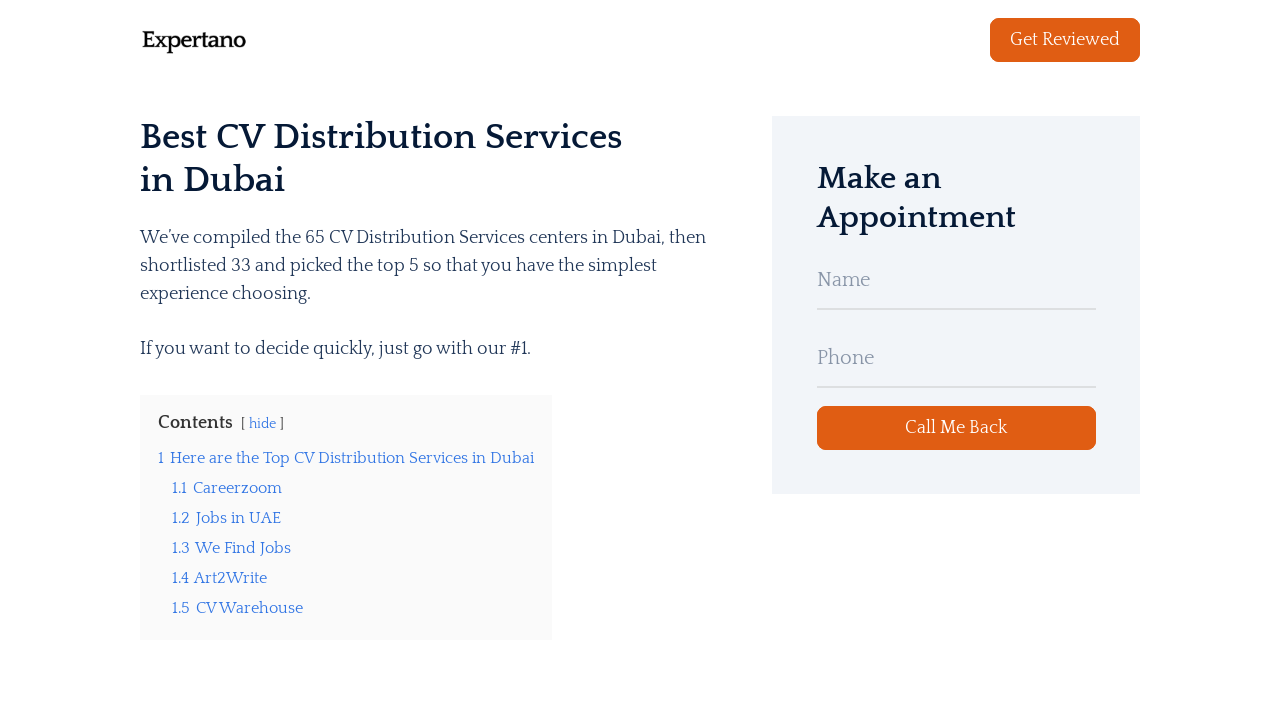How many CV distribution services are shortlisted?
Use the screenshot to answer the question with a single word or phrase.

33